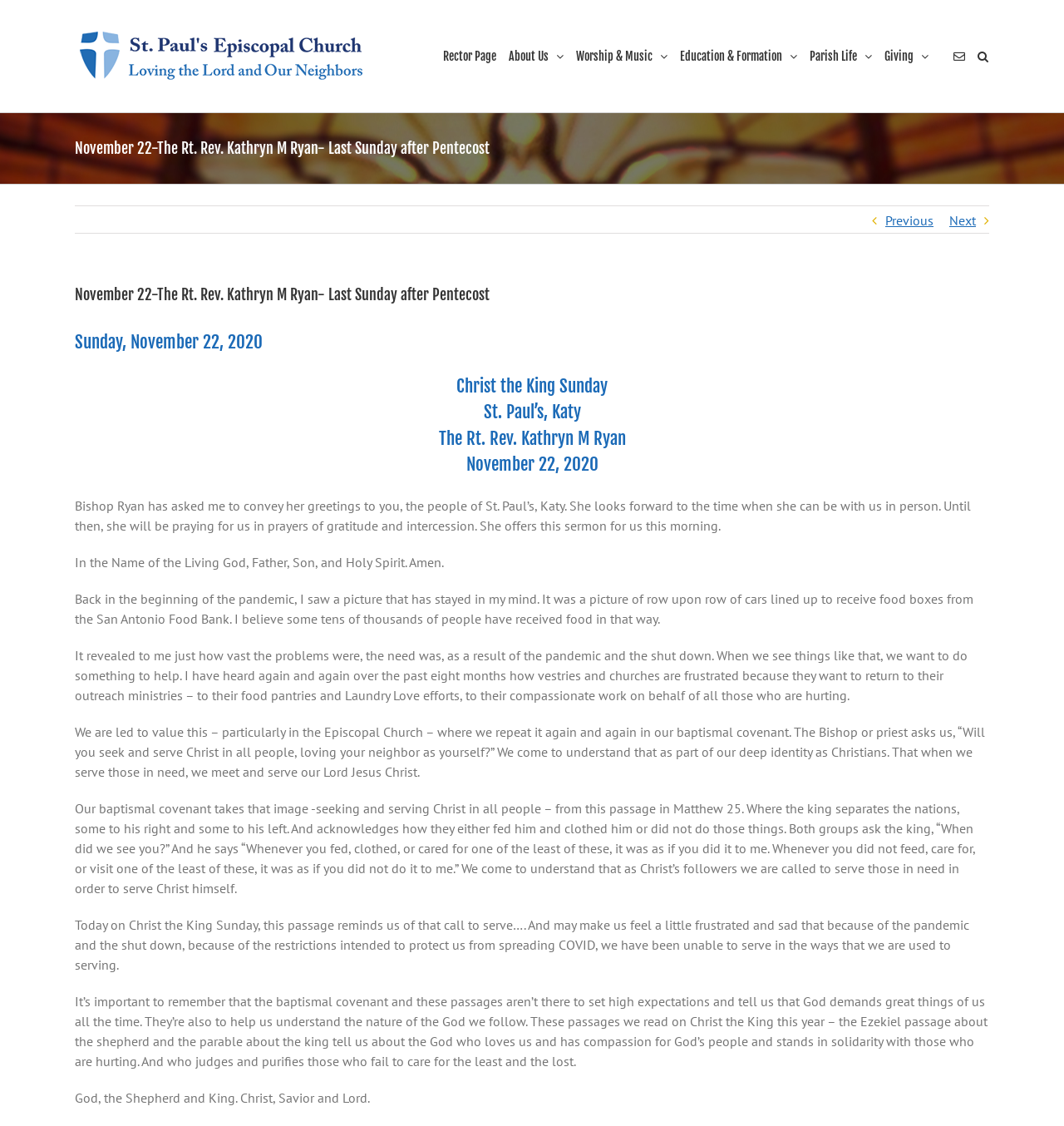Summarize the webpage with intricate details.

This webpage appears to be a sermon or a religious article from St. Paul's Episcopal Church. At the top left corner, there is a logo of the church, accompanied by a navigation menu with several links, including "Rector Page", "About Us", "Worship & Music", "Education & Formation", "Parish Life", and "Giving". On the top right corner, there is a search icon and a link to a previous or next page.

Below the navigation menu, there is a heading that reads "November 22-The Rt. Rev. Kathryn M Ryan- Last Sunday after Pentecost". This heading is followed by a series of paragraphs, which appear to be a sermon or a message from Bishop Ryan. The text begins with a greeting from Bishop Ryan to the people of St. Paul's, Katy, and then proceeds to discuss the importance of serving others, particularly during the pandemic.

The sermon references a picture of cars lined up to receive food boxes from the San Antonio Food Bank, highlighting the vast need for help during the pandemic. It also mentions the frustration of churches and vestries who want to return to their outreach ministries, such as food pantries and Laundry Love efforts.

The text then delves into the importance of serving others, citing the baptismal covenant and a passage from Matthew 25, where the king separates the nations based on how they treated the least of these. The sermon emphasizes that serving others is a fundamental part of being a Christian and that it is a way to serve Christ himself.

Towards the end, the sermon reminds the readers that the baptismal covenant and the passages from the Bible are not meant to set high expectations, but to help us understand the nature of God, who loves and has compassion for God's people. The final sentence reads "God, the Shepherd and King. Christ, Savior and Lord."